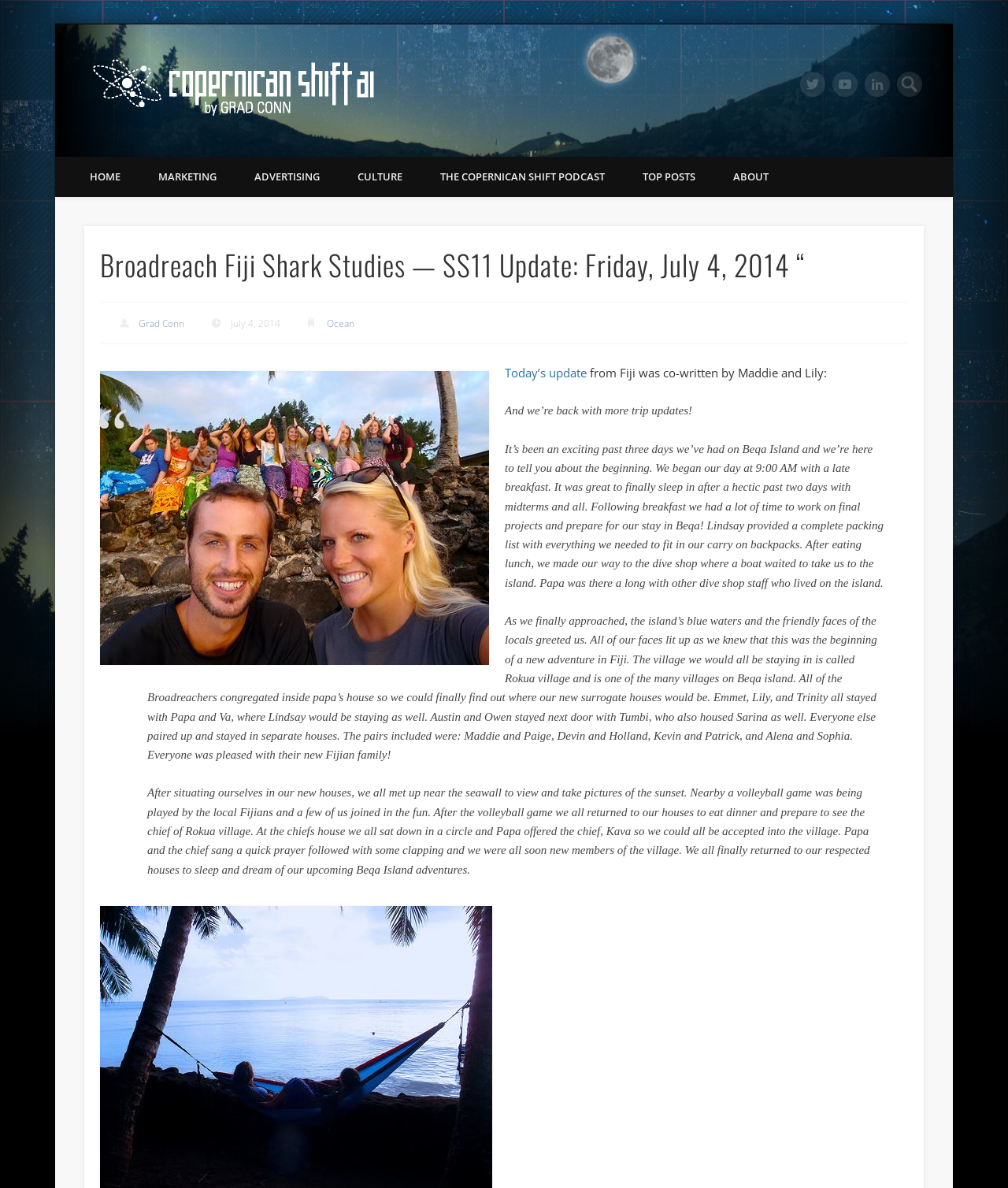Find the bounding box coordinates of the element to click in order to complete the given instruction: "Go to HOME page."

[0.07, 0.132, 0.138, 0.166]